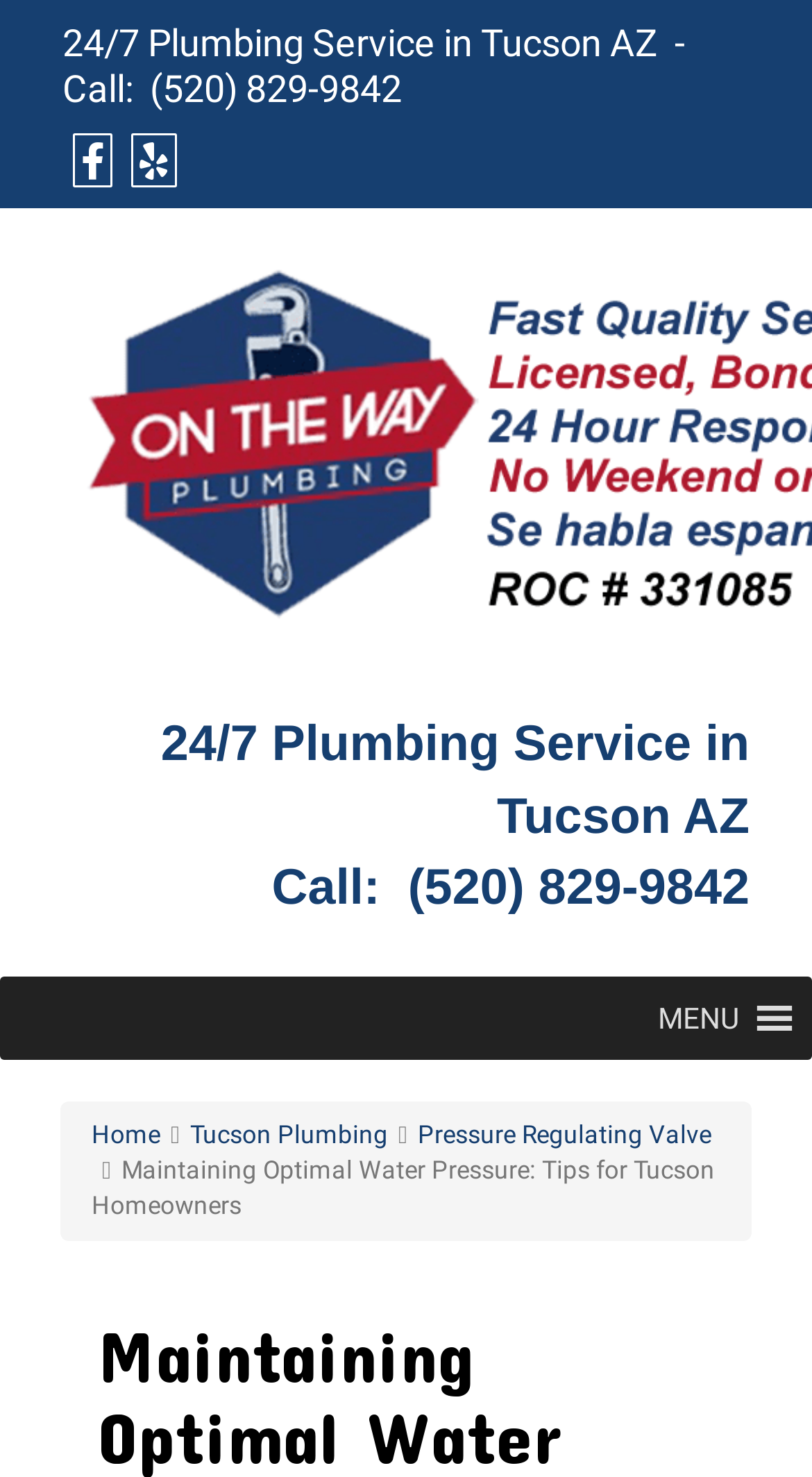Determine the bounding box coordinates in the format (top-left x, top-left y, bottom-right x, bottom-right y). Ensure all values are floating point numbers between 0 and 1. Identify the bounding box of the UI element described by: Tucson Plumbing

[0.234, 0.759, 0.478, 0.778]